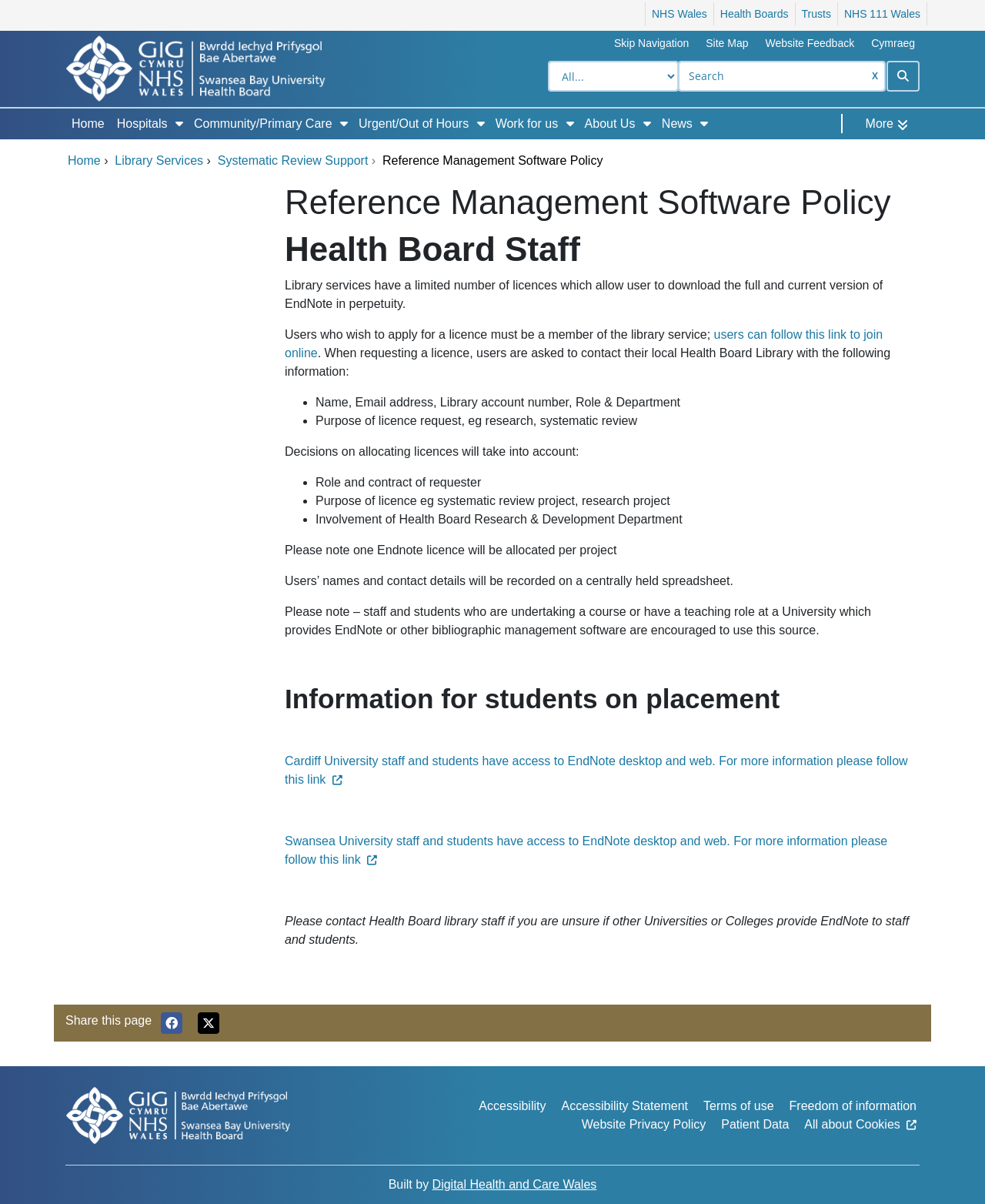What is the alternative for staff and students who are undertaking a course?
Please respond to the question thoroughly and include all relevant details.

The webpage suggests that staff and students who are undertaking a course or have a teaching role at a University which provides EndNote or other bibliographic management software are encouraged to use this source, implying that they should use the software provided by their University instead of applying for a licence.